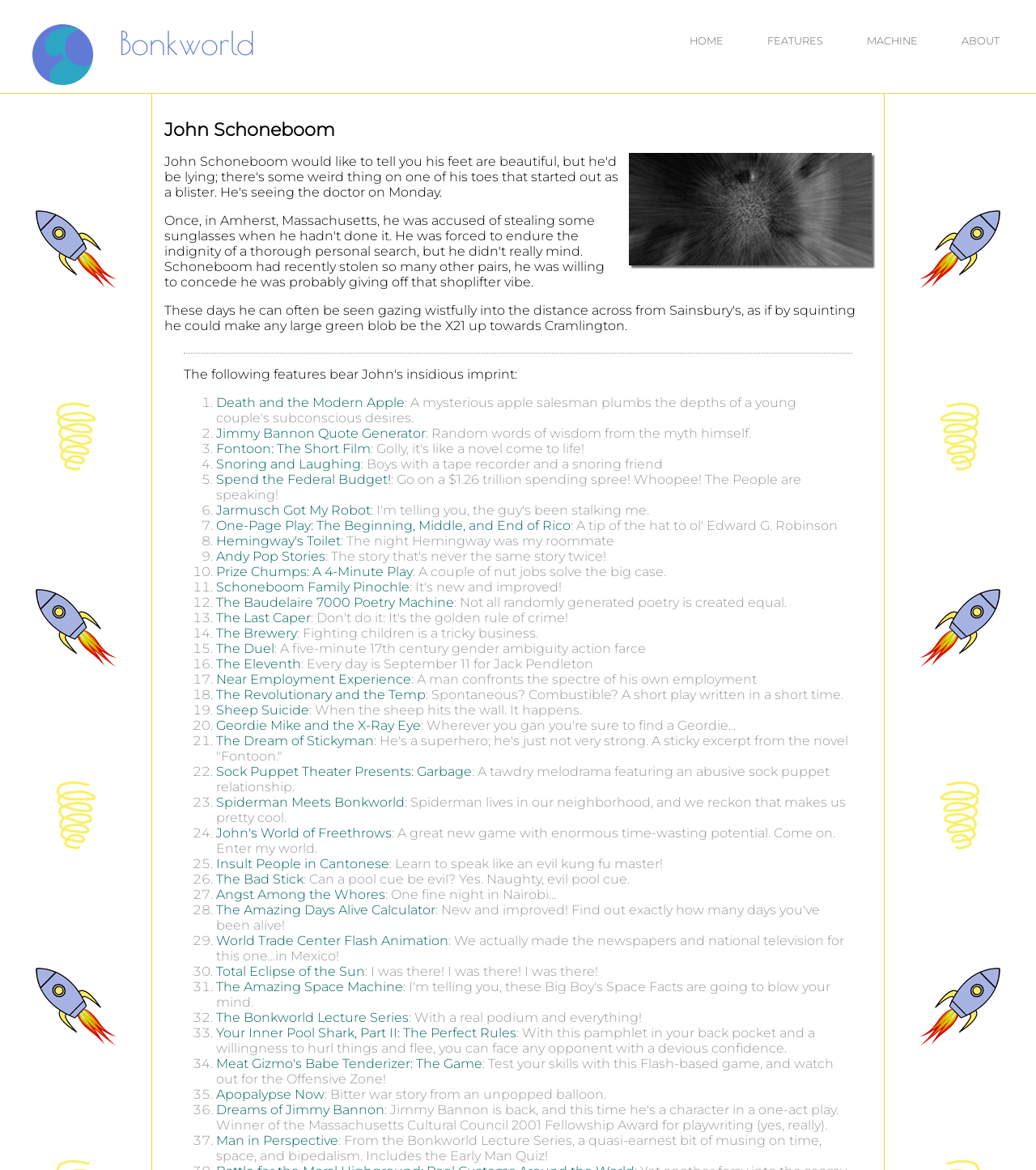Please identify the bounding box coordinates of the element I should click to complete this instruction: 'Visit the Bonkworld website'. The coordinates should be given as four float numbers between 0 and 1, like this: [left, top, right, bottom].

[0.115, 0.021, 0.246, 0.053]